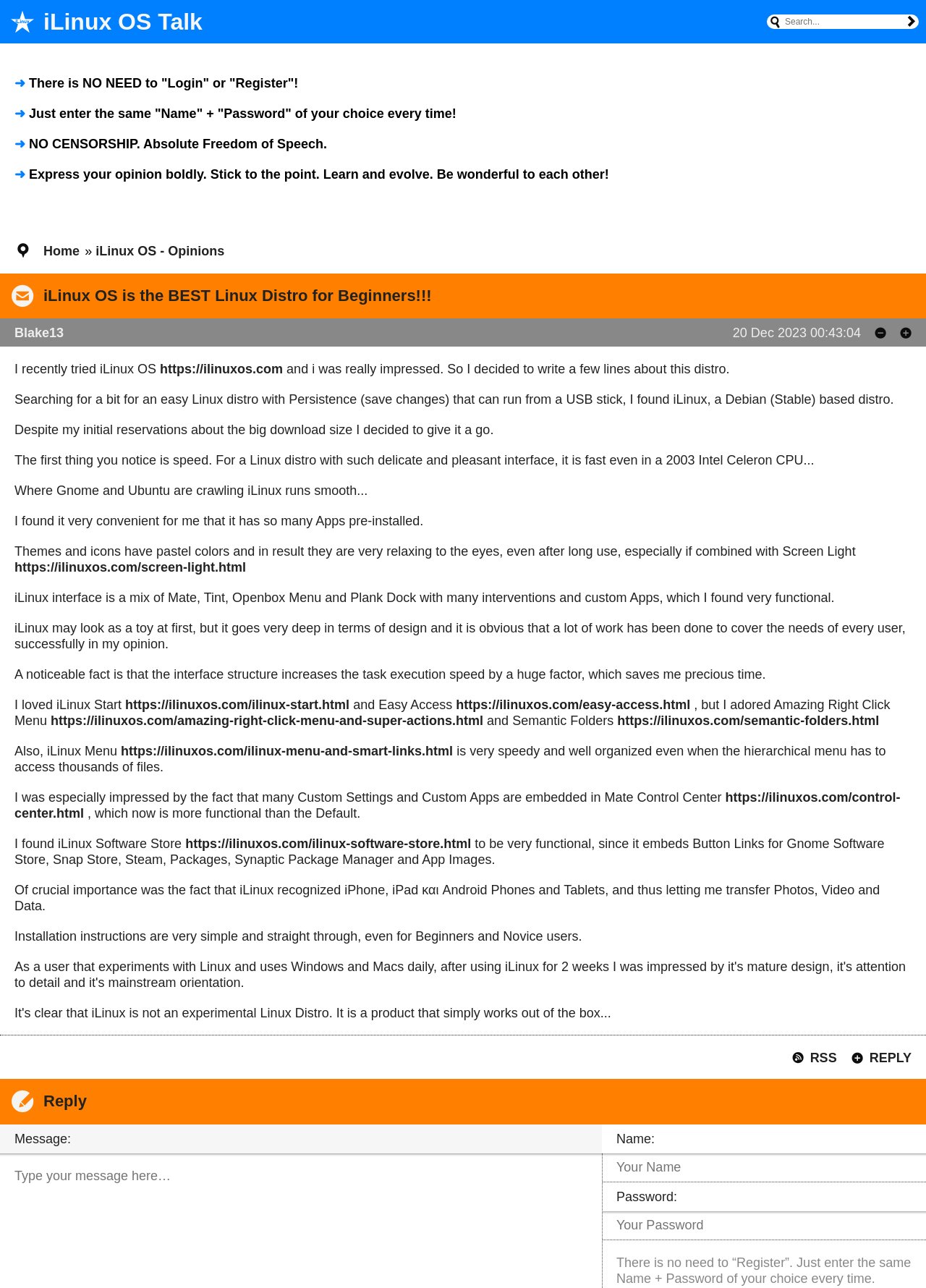Given the element description, predict the bounding box coordinates in the format (top-left x, top-left y, bottom-right x, bottom-right y). Make sure all values are between 0 and 1. Here is the element description: iLinux OS Talk

[0.0, 0.0, 1.0, 0.034]